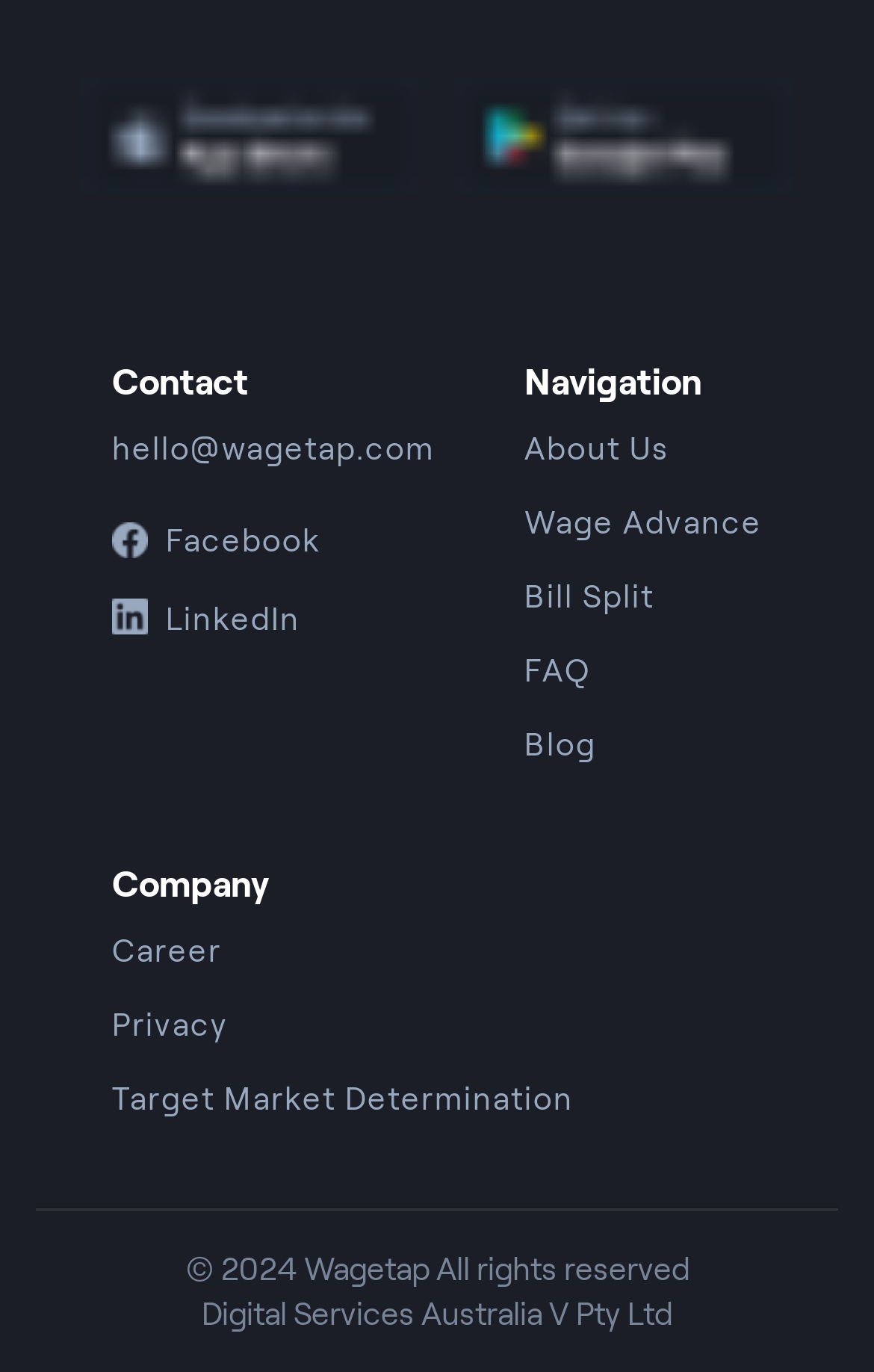Find the bounding box coordinates for the UI element that matches this description: "Bill Split".

[0.6, 0.414, 0.749, 0.454]